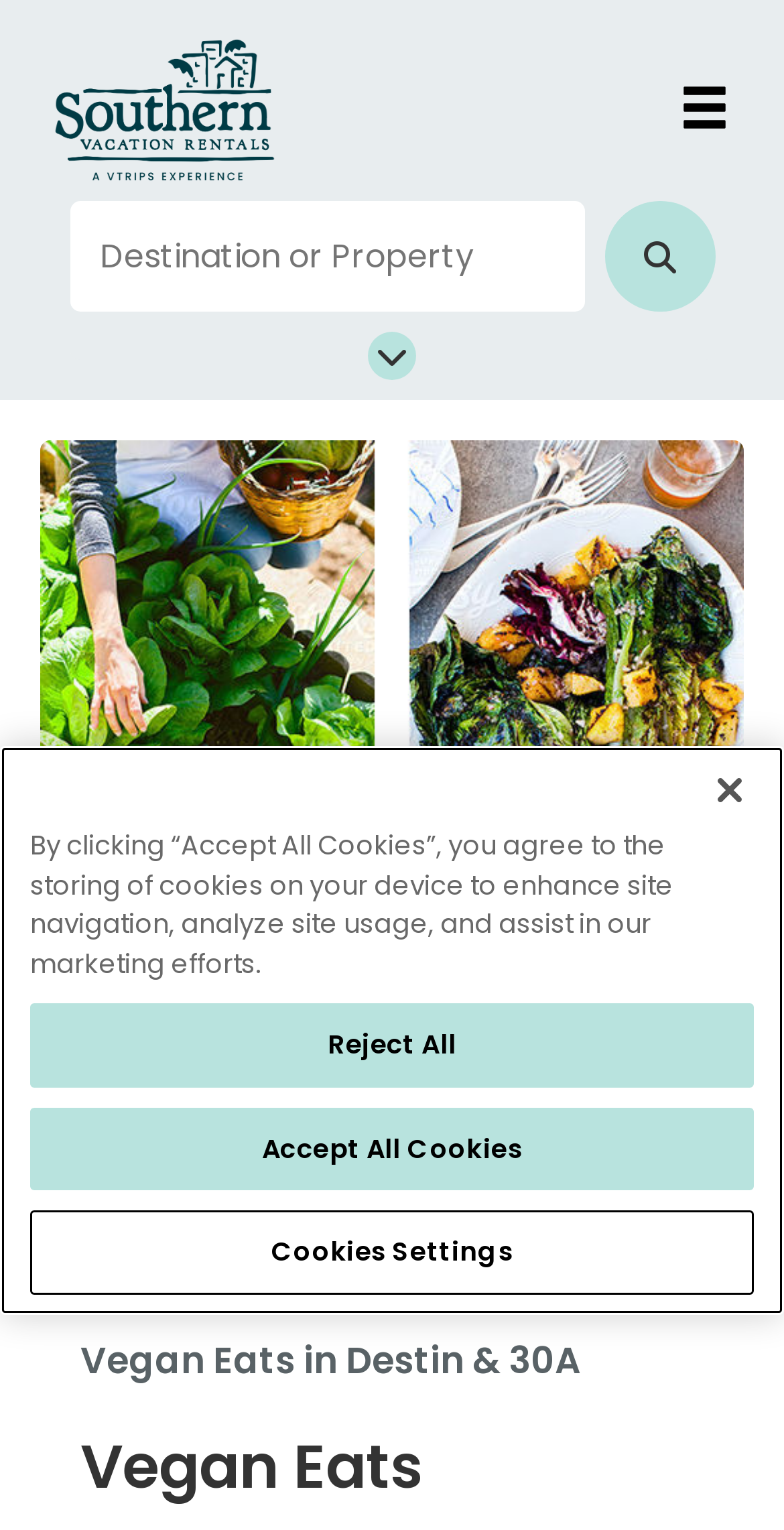Review the image closely and give a comprehensive answer to the question: What is the theme of the dining section?

I determined the answer by looking at the static text 'Dining' and its proximity to the headings 'Vegan Eats in Destin & 30A' and 'Vegan Eats', which suggest that the dining section is focused on vegan options.